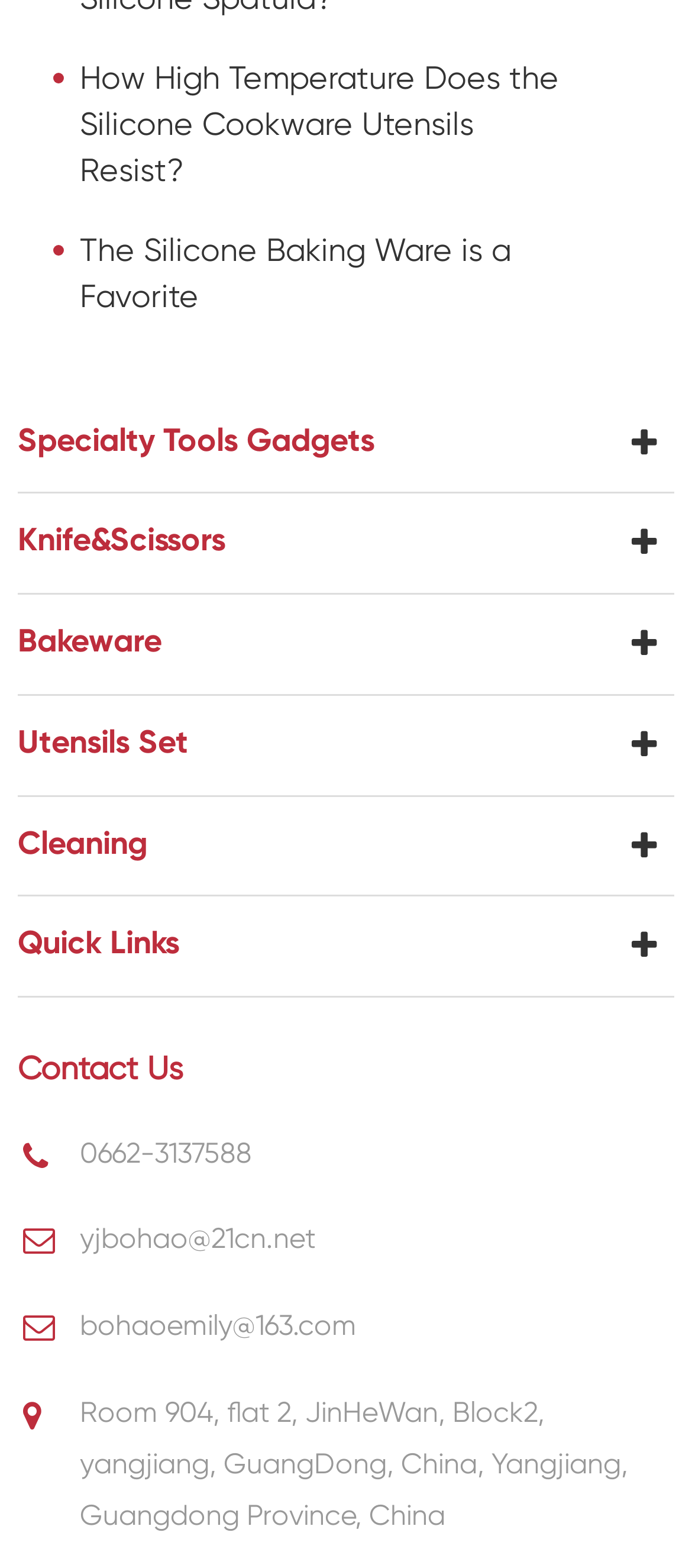What type of products are listed on this webpage?
We need a detailed and meticulous answer to the question.

Based on the links and text on the webpage, it appears to be a website selling kitchen-related products, including silicone cookware, bakeware, utensils, and cleaning tools.